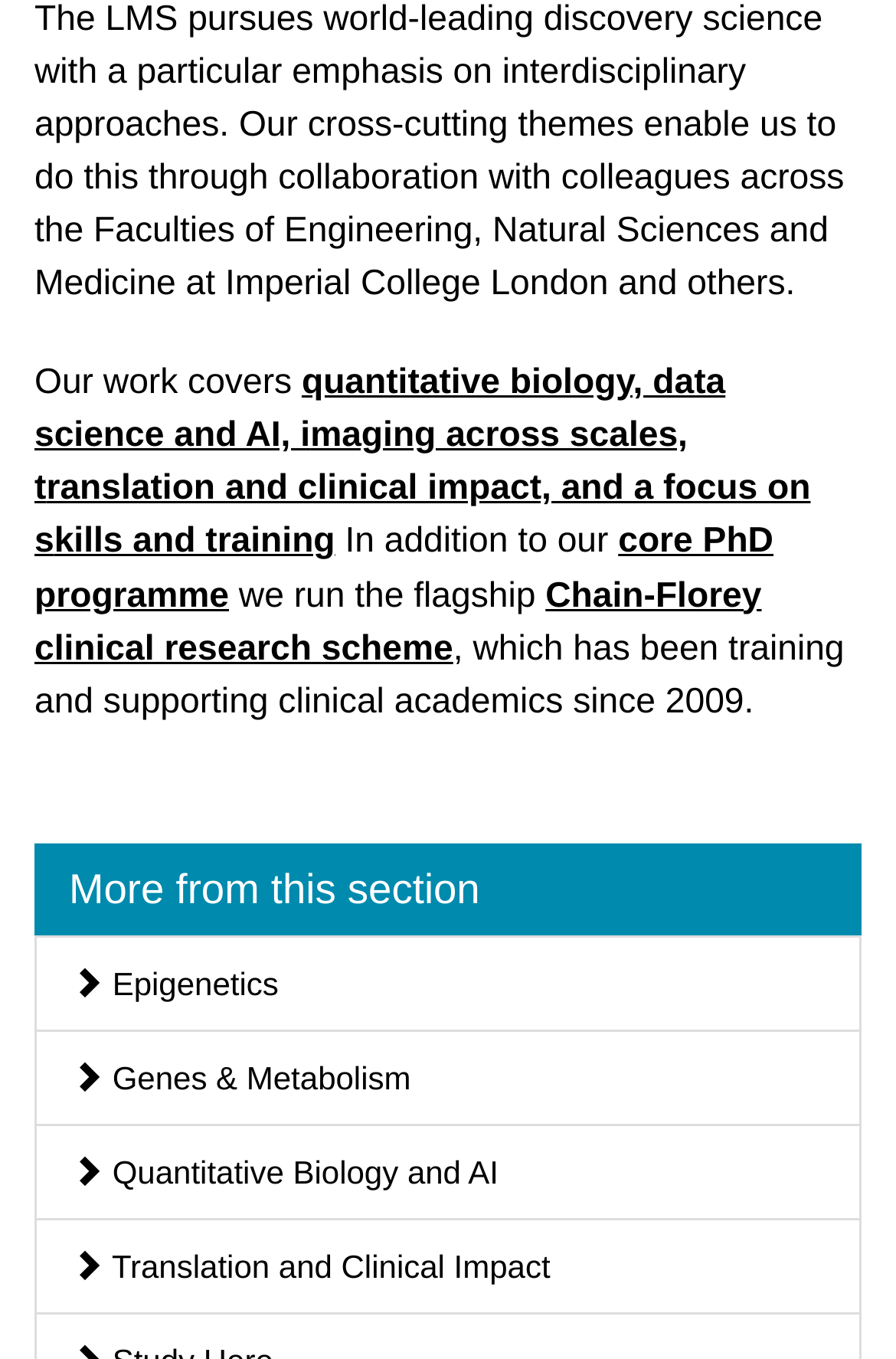What is the flagship scheme?
Refer to the screenshot and respond with a concise word or phrase.

Chain-Florey clinical research scheme